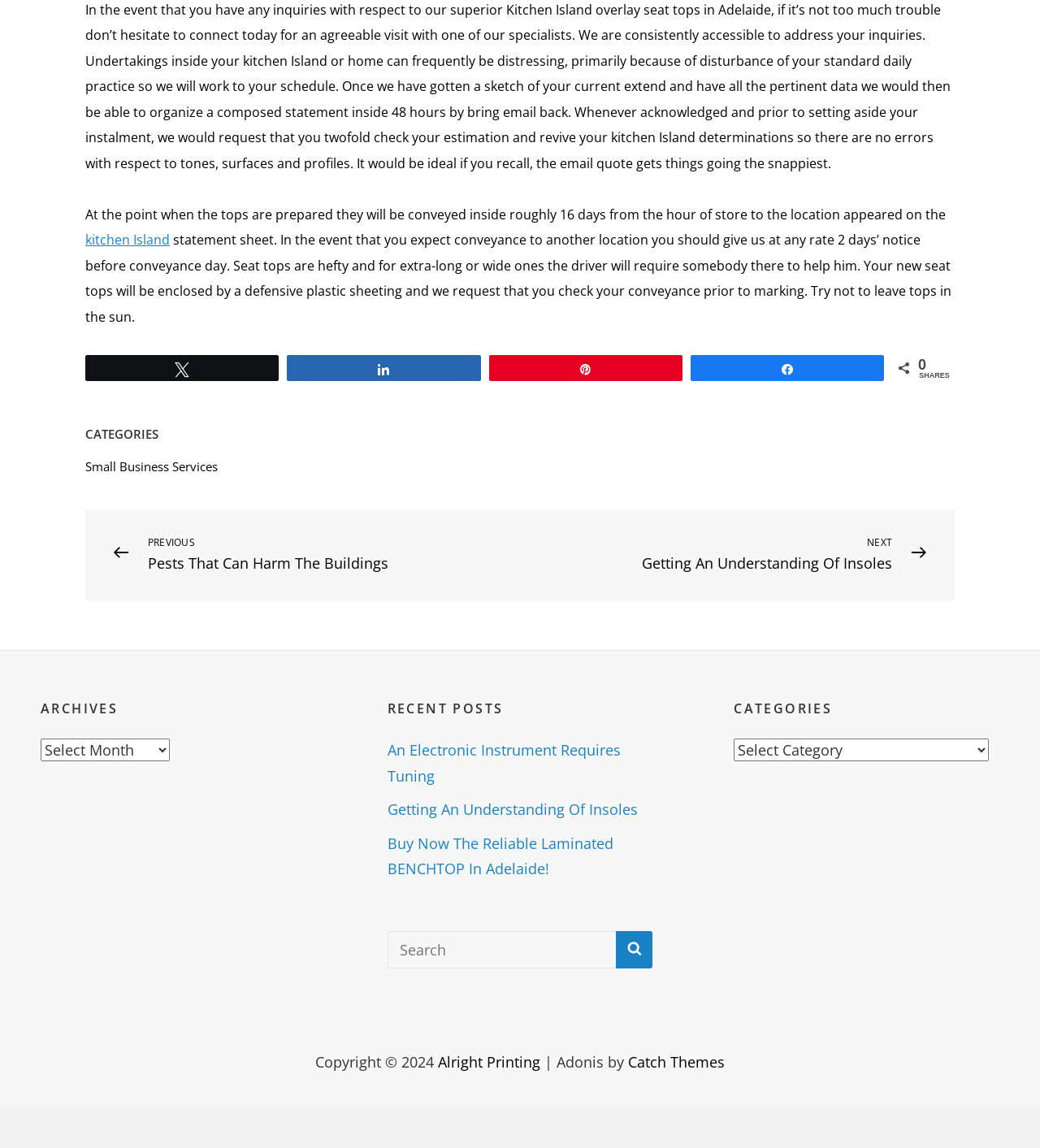Please specify the bounding box coordinates of the clickable section necessary to execute the following command: "Click on the 'N Tweet' link".

[0.083, 0.31, 0.267, 0.331]